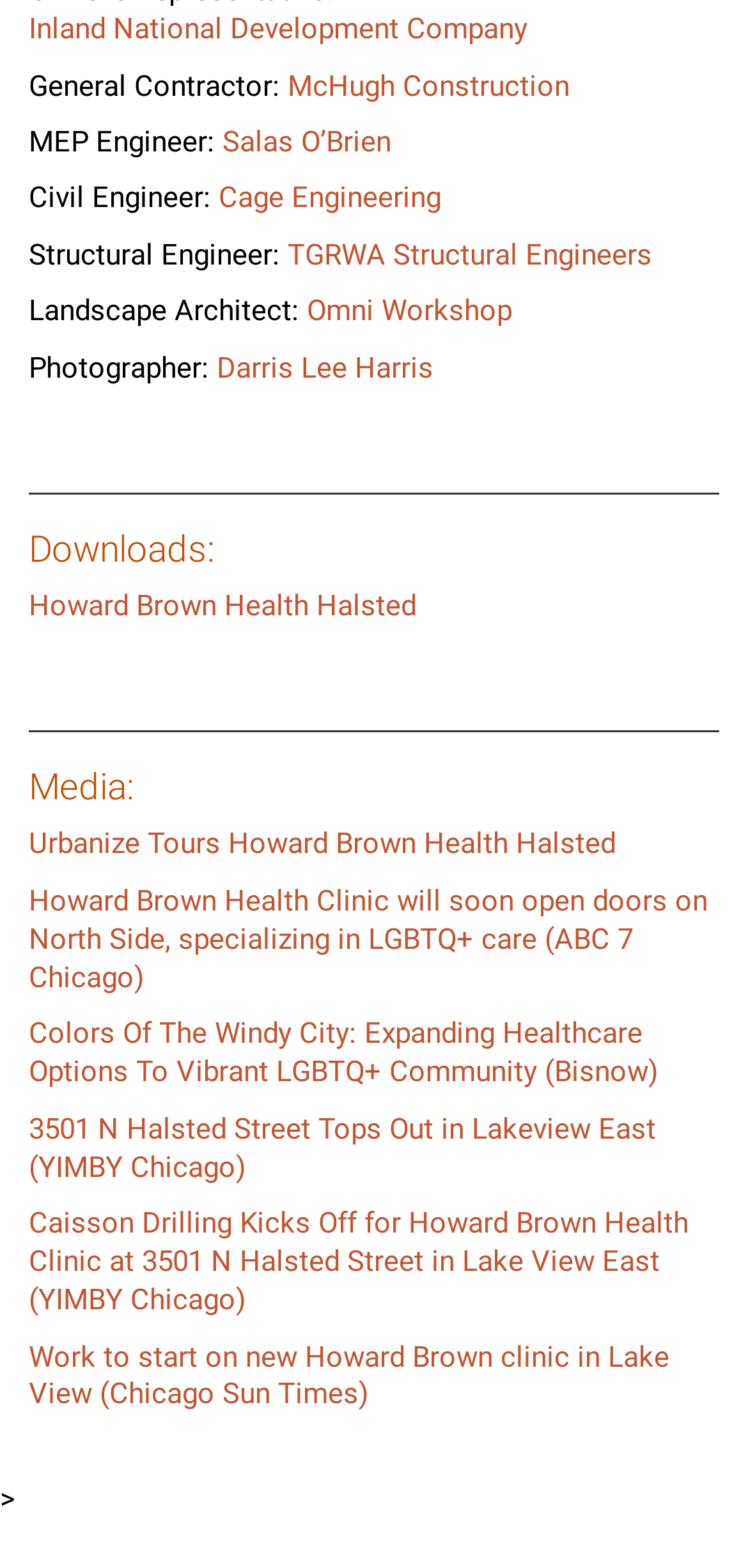What is the name of the landscape architect?
Please elaborate on the answer to the question with detailed information.

I examined the webpage and found a section that lists the project team members. Under 'Landscape Architect:', I found a link to 'Omni Workshop', which indicates that they are the landscape architect.